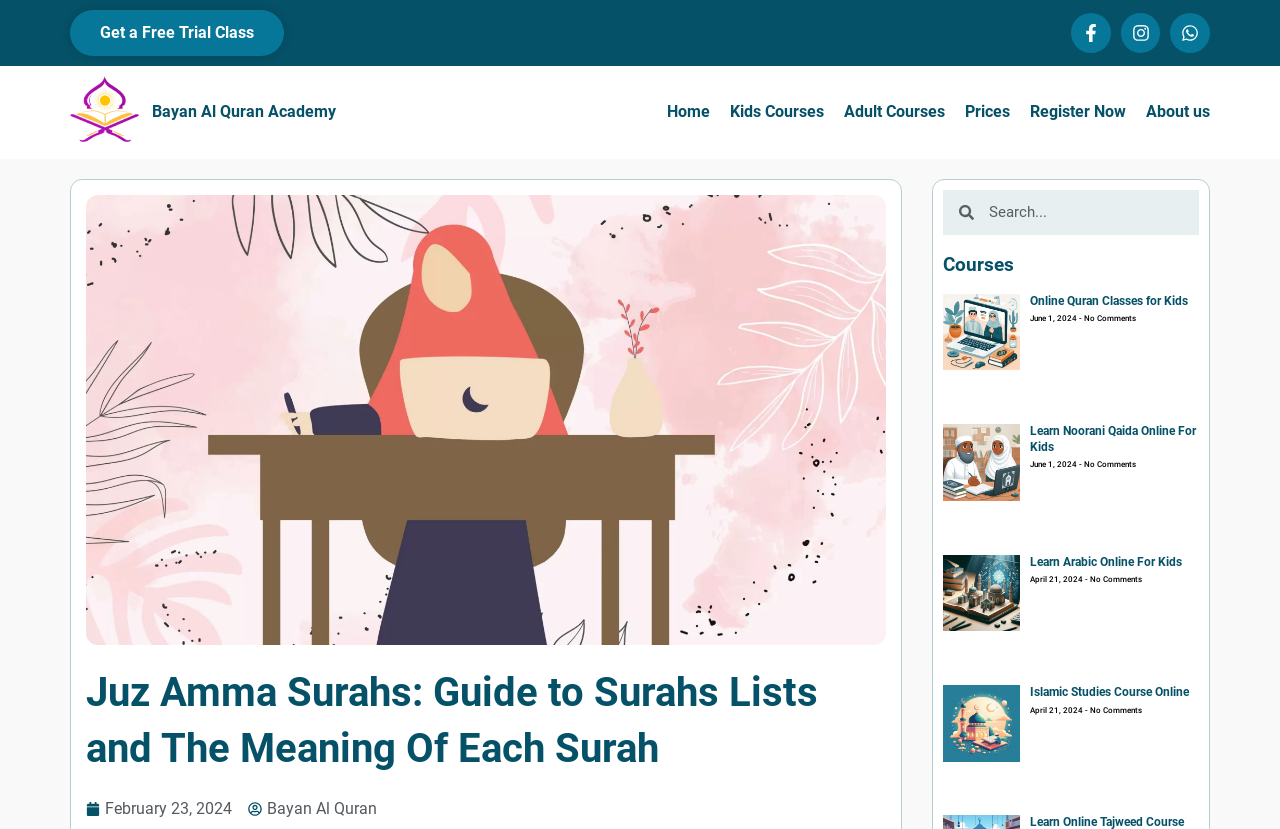Respond to the following question using a concise word or phrase: 
What is the social media platform represented by the image with the caption 'Facebook-f'?

Facebook